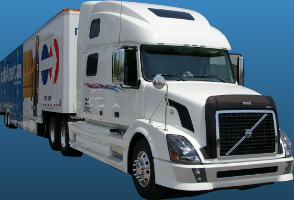What is the name of the moving company?
Provide a well-explained and detailed answer to the question.

The truck appears to be part of a moving service, adorned with a logo that likely represents the company, Alex Moving & Storage. This implies that the name of the moving company is Alex Moving & Storage, which is prominently displayed on the truck.